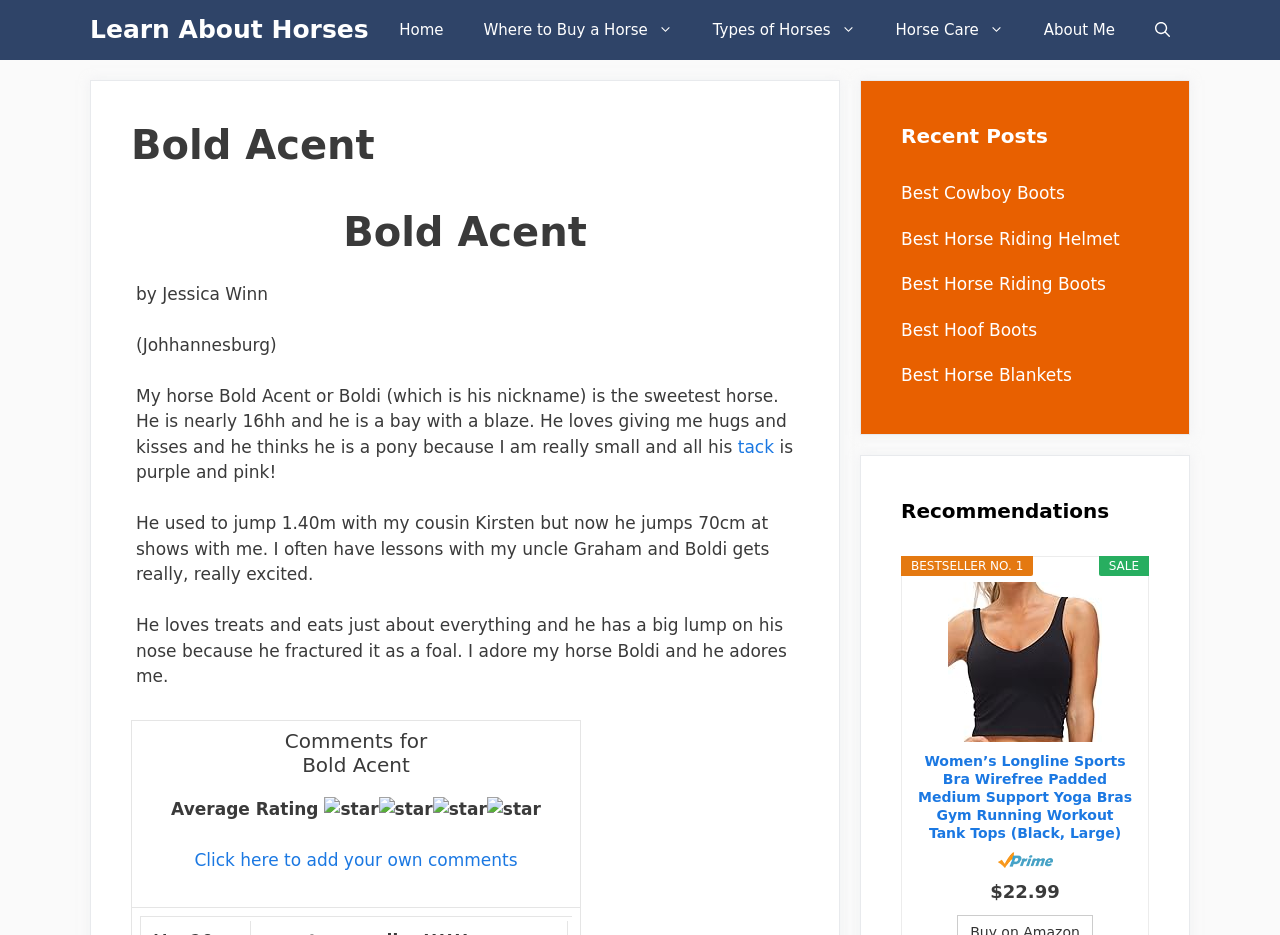Please find the bounding box coordinates of the element that needs to be clicked to perform the following instruction: "Click on 'Learn About Horses'". The bounding box coordinates should be four float numbers between 0 and 1, represented as [left, top, right, bottom].

[0.07, 0.0, 0.288, 0.064]